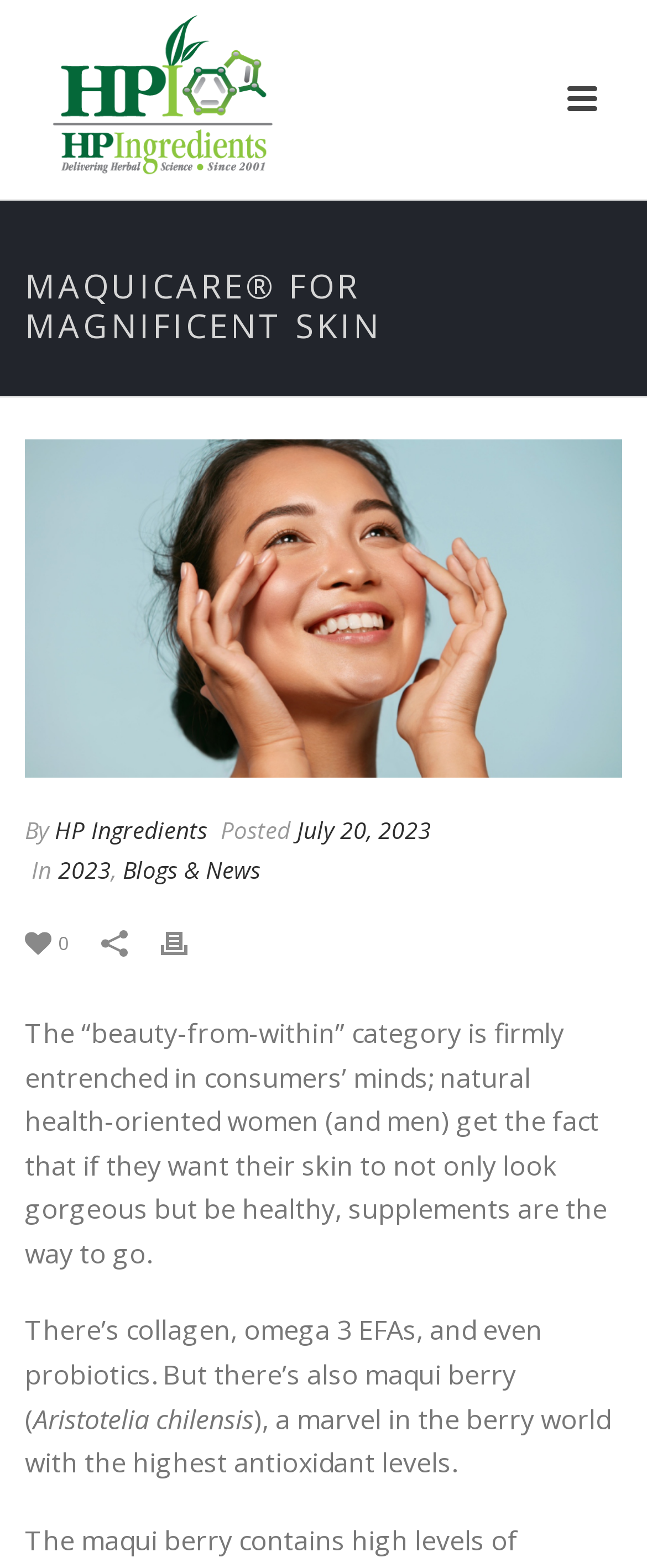Utilize the details in the image to thoroughly answer the following question: What is the category of the blog post?

By examining the webpage, I found the category 'Blogs & News' mentioned in the link description, which is located below the heading and above the blog post content.